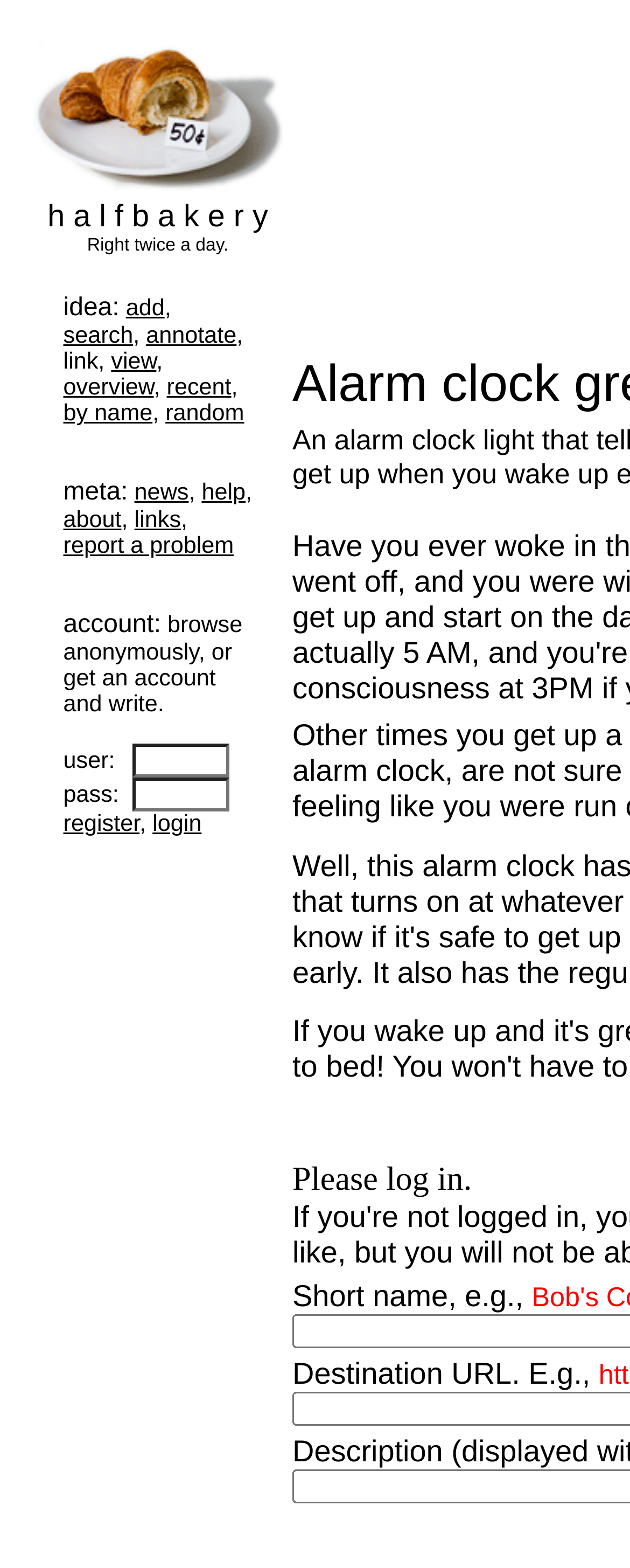Generate a thorough explanation of the webpage's elements.

The webpage is about creating a link, with a focus on alarm clocks and green lights. At the top, there is an image of a half-eaten croissant with a sign that says "50c". Below the image, there is a short phrase "Right twice a day." 

On the left side of the page, there is a table with multiple rows and columns. The table contains various links and text, including options to add, search, annotate, link, view, and overview, as well as links to news, help, and about pages. There are also links to report a problem, browse anonymously, or get an account and write.

In the middle of the page, there are two textboxes, one for the user and one for the password, with labels "user:" and "pass:". Below these textboxes, there are links to register and login.

At the bottom of the page, there are two paragraphs of text. The first one says "Please log in." and the second one is about creating a link, with instructions to enter a short name and a destination URL.

Overall, the webpage appears to be a platform for creating and managing links, with features for searching, annotating, and viewing links, as well as options for user accounts and login.